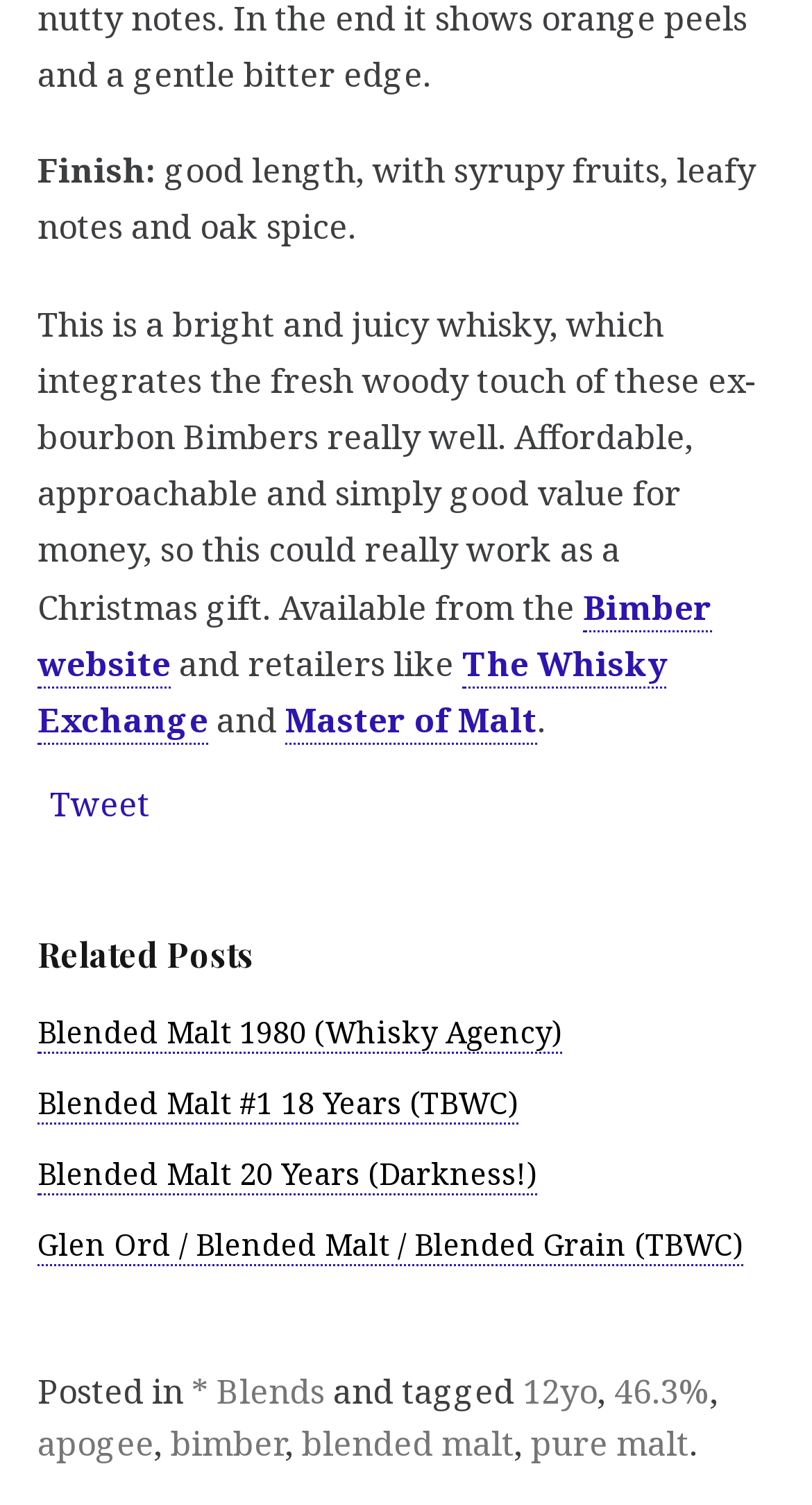What is the age of the whisky?
Based on the image, provide a one-word or brief-phrase response.

12yo